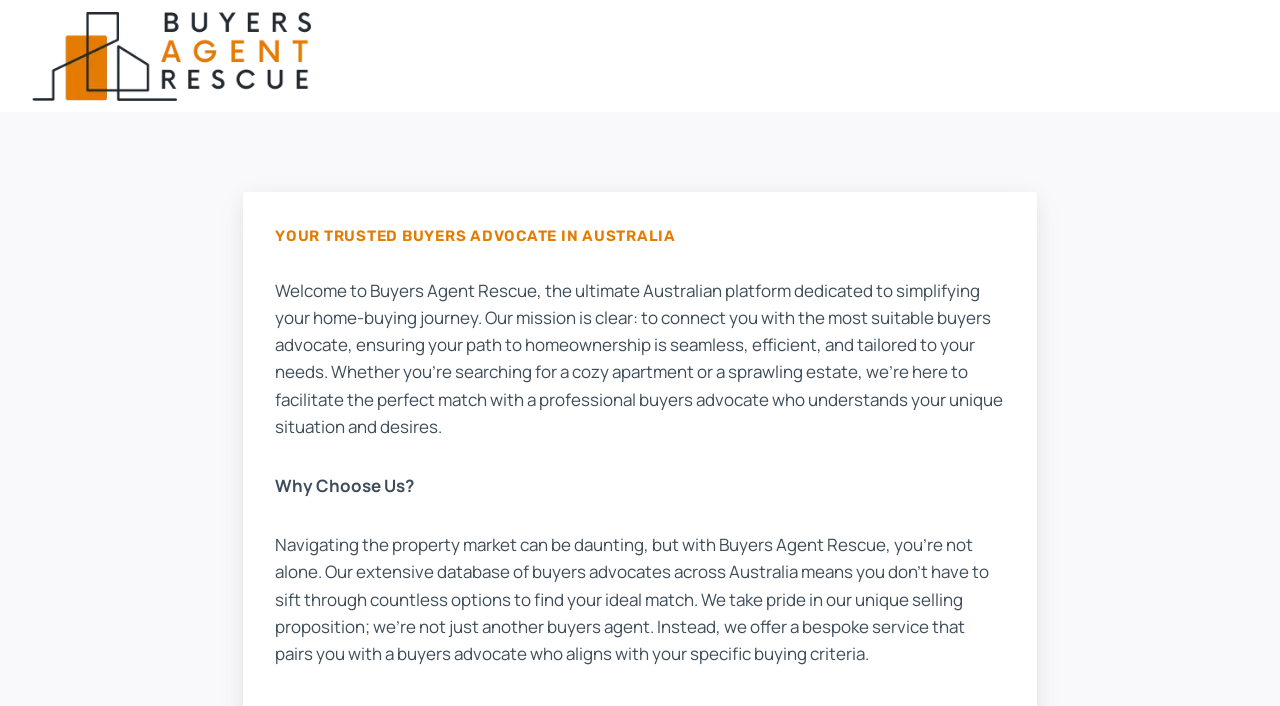Examine the image carefully and respond to the question with a detailed answer: 
What type of property can the company help with?

The type of property that the company can help with can be inferred from the text on the webpage, which states that the company can help with 'a cozy apartment or a sprawling estate.' This suggests that the company's service is not limited to a specific type of property, but can accommodate a range of needs.